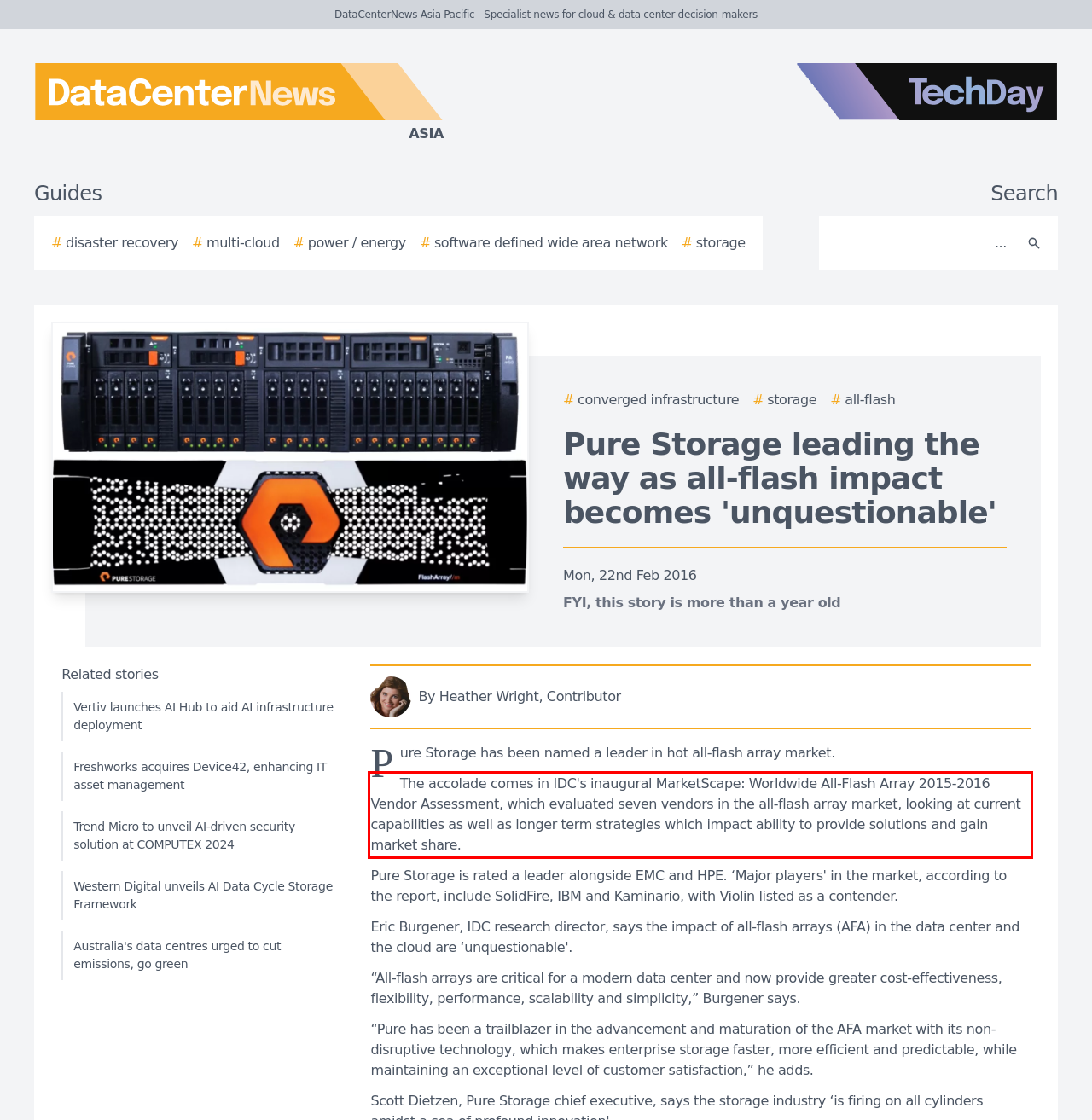Given a screenshot of a webpage with a red bounding box, please identify and retrieve the text inside the red rectangle.

The accolade comes in IDC's inaugural MarketScape: Worldwide All-Flash Array 2015-2016 Vendor Assessment, which evaluated seven vendors in the all-flash array market, looking at current capabilities as well as longer term strategies which impact ability to provide solutions and gain market share.